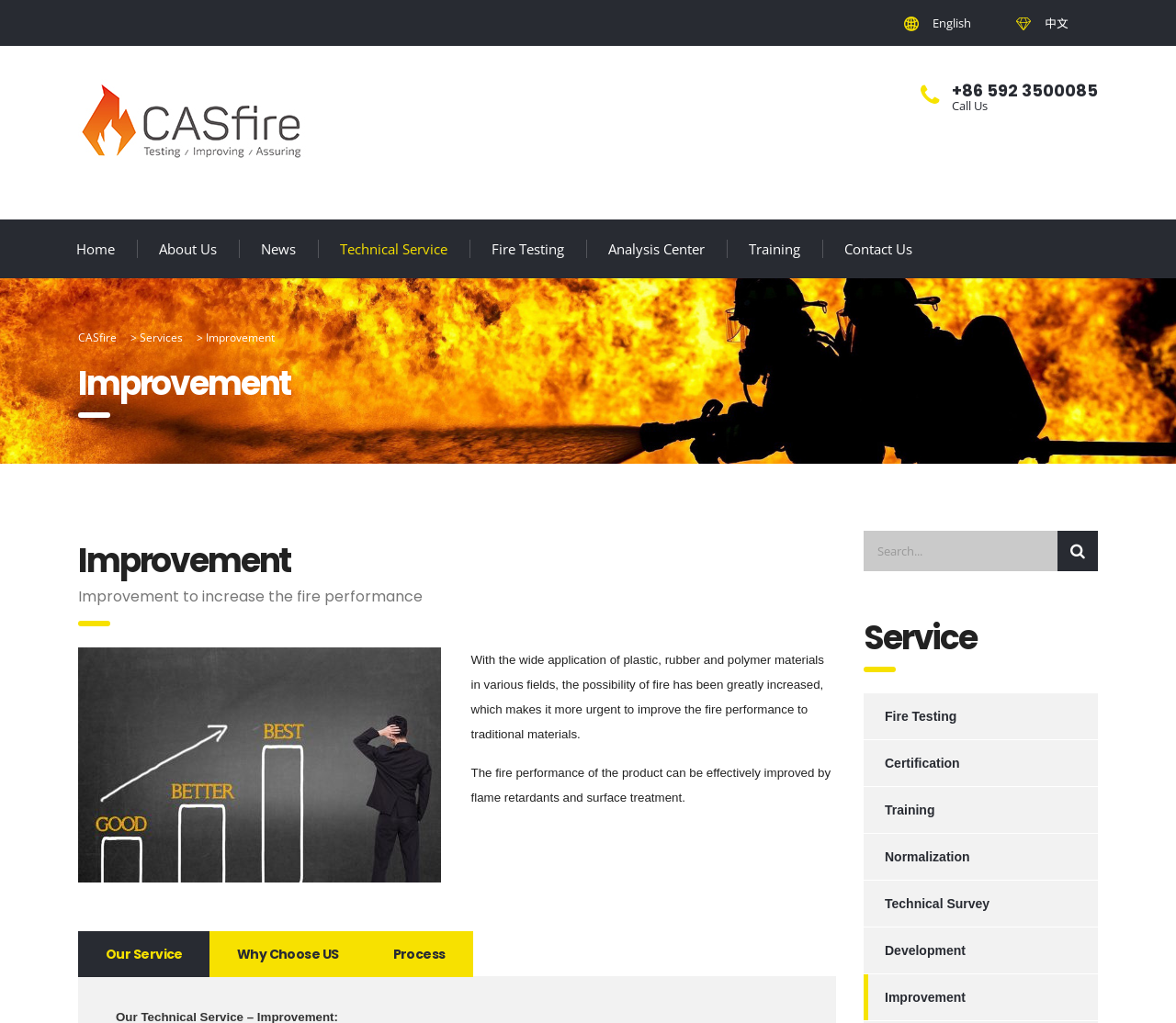Provide an in-depth caption for the elements present on the webpage.

The webpage is about CASfire Technical Co., Ltd, a professional institute for fire research and development. At the top right corner, there are two language options, "English" and "中文", which are links. Below them, there is a phone number "+86 592 3500085" and a "Call Us" text. 

On the top left, there is a logo of CASfire, which is an image, and a link to the homepage. Next to it, there are several links to different sections of the website, including "About Us", "News", "Technical Service", "Fire Testing", "Analysis Center", "Training", and "Contact Us". 

Below the navigation links, there is a heading "Improvement" and a subheading "Improvement Improvement to increase the fire performance". Underneath, there is a figure with an image of CASfire improving, and two paragraphs of text explaining the importance of improving fire performance and how it can be achieved. 

On the right side of the page, there is a search box with a search button. Below it, there is a heading "Service" and several links to different services, including "Fire Testing", "Certification", "Training", "Normalization", "Technical Survey", "Development", and "Improvement".